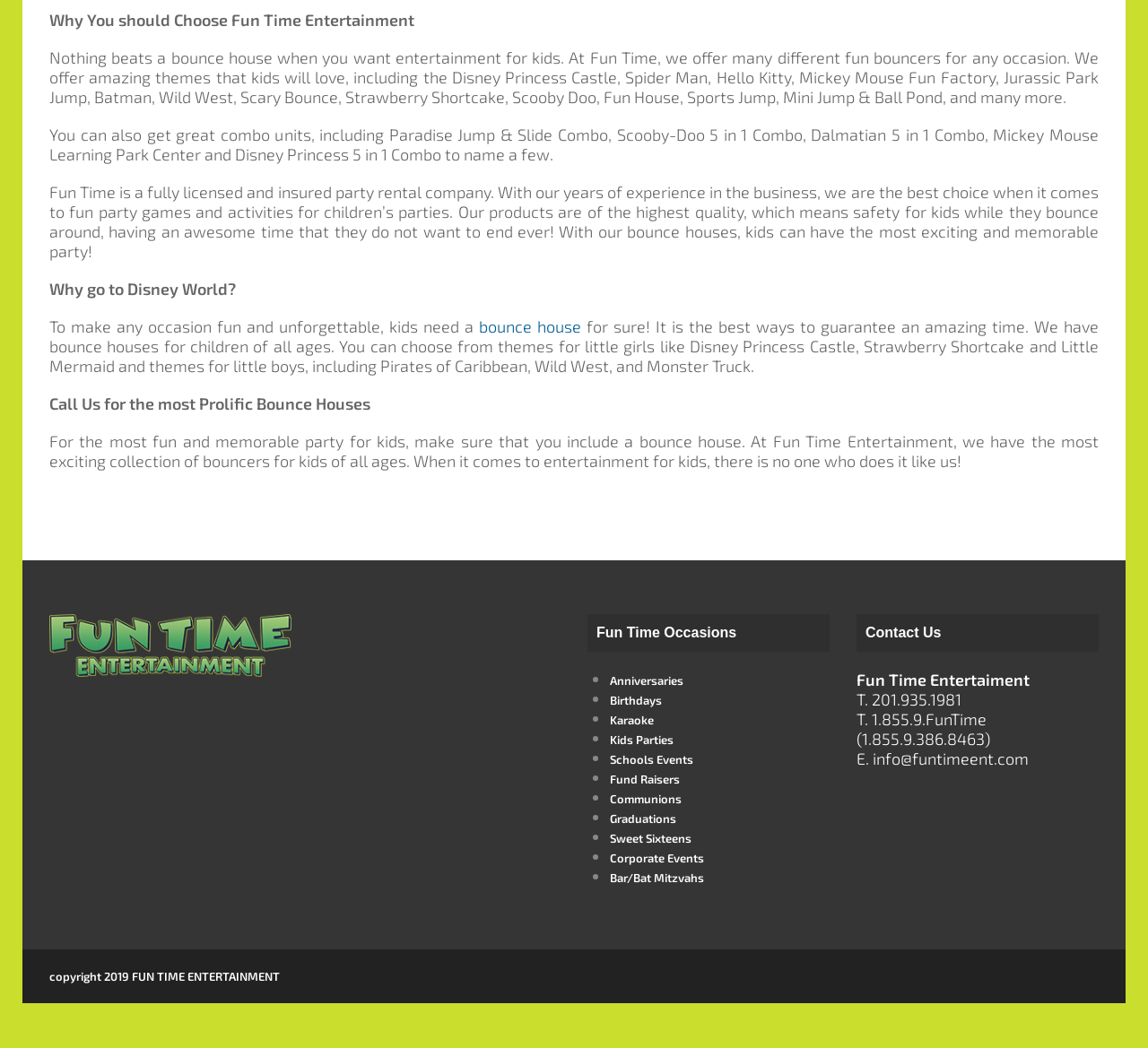Predict the bounding box coordinates for the UI element described as: "Corporate Events". The coordinates should be four float numbers between 0 and 1, presented as [left, top, right, bottom].

[0.531, 0.812, 0.613, 0.825]